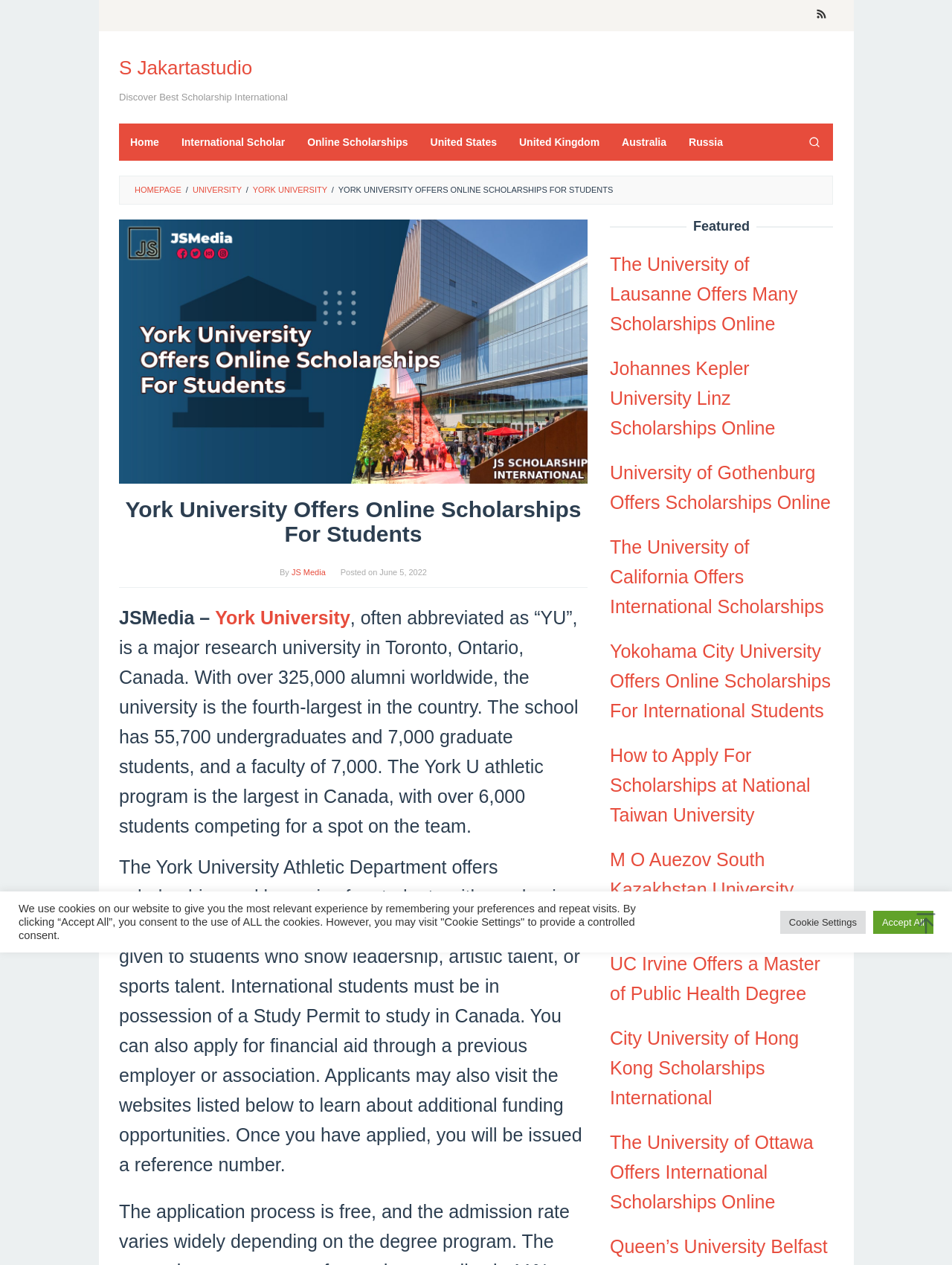Identify the bounding box for the given UI element using the description provided. Coordinates should be in the format (top-left x, top-left y, bottom-right x, bottom-right y) and must be between 0 and 1. Here is the description: Cookie Settings

[0.819, 0.72, 0.909, 0.738]